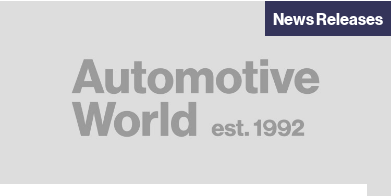In what year was Automotive World established?
Refer to the image and give a detailed response to the question.

According to the caption, Automotive World was established in 1992, making it a prominent publication focused on the automotive industry.